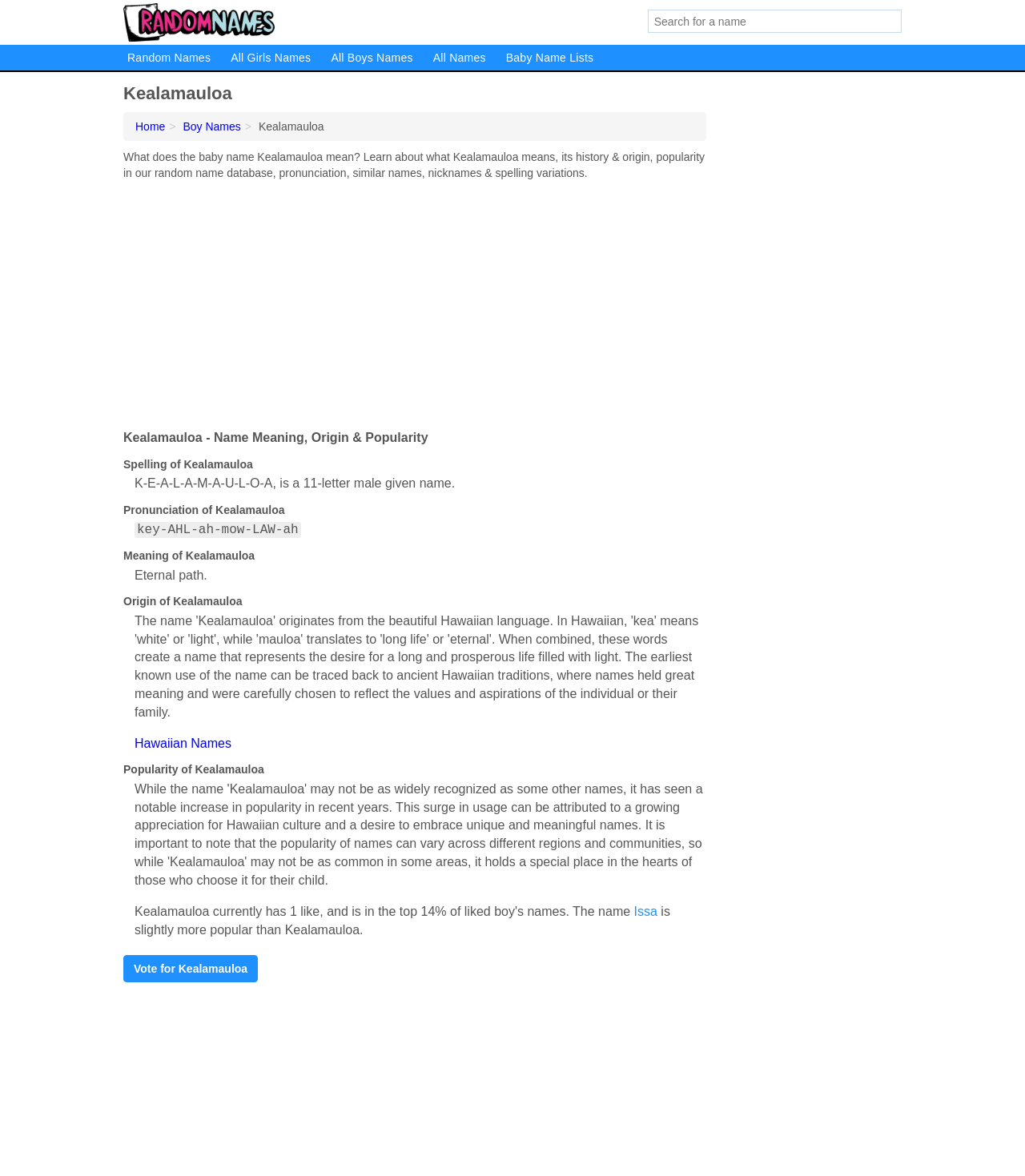Use a single word or phrase to answer the question:
What is the pronunciation of Kealamauloa?

key-AHL-ah-mow-LAW-ah